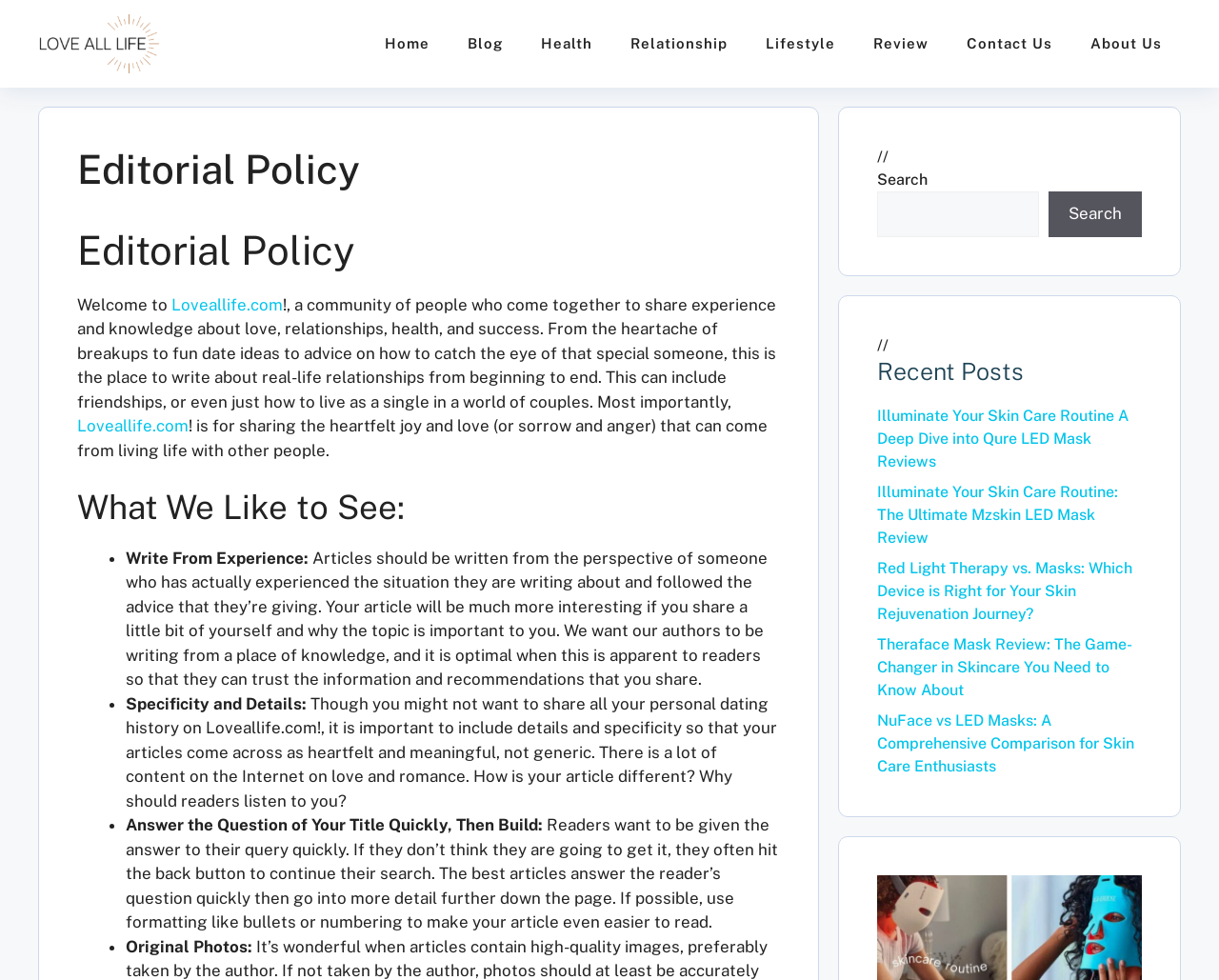Please determine the bounding box coordinates of the element to click on in order to accomplish the following task: "Read the 'Illuminate Your Skin Care Routine A Deep Dive into Qure LED Mask Reviews' article". Ensure the coordinates are four float numbers ranging from 0 to 1, i.e., [left, top, right, bottom].

[0.72, 0.415, 0.926, 0.48]